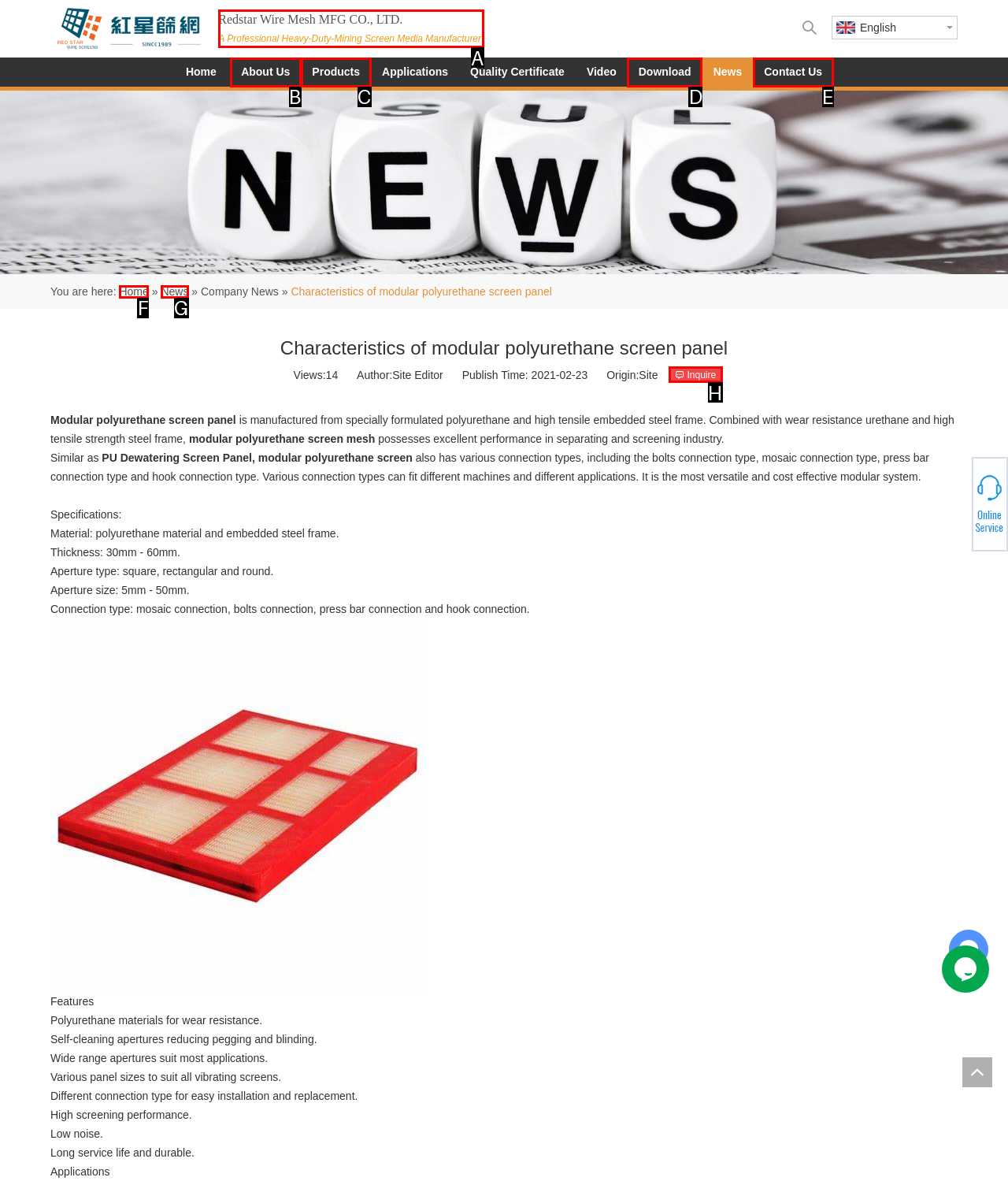Based on the given description: Inquire, determine which HTML element is the best match. Respond with the letter of the chosen option.

H